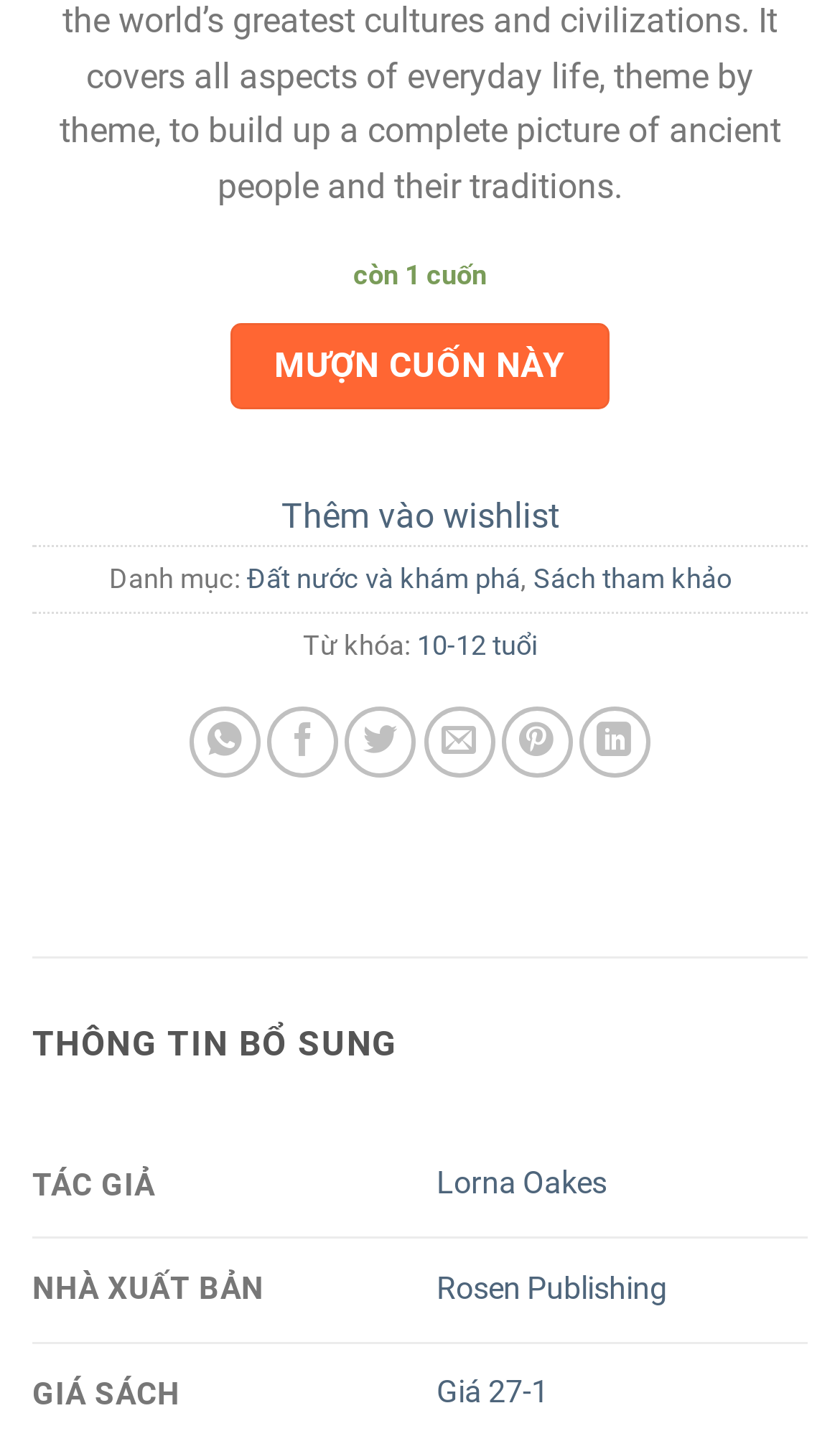Use a single word or phrase to answer the question: What is the price of this book?

27-1